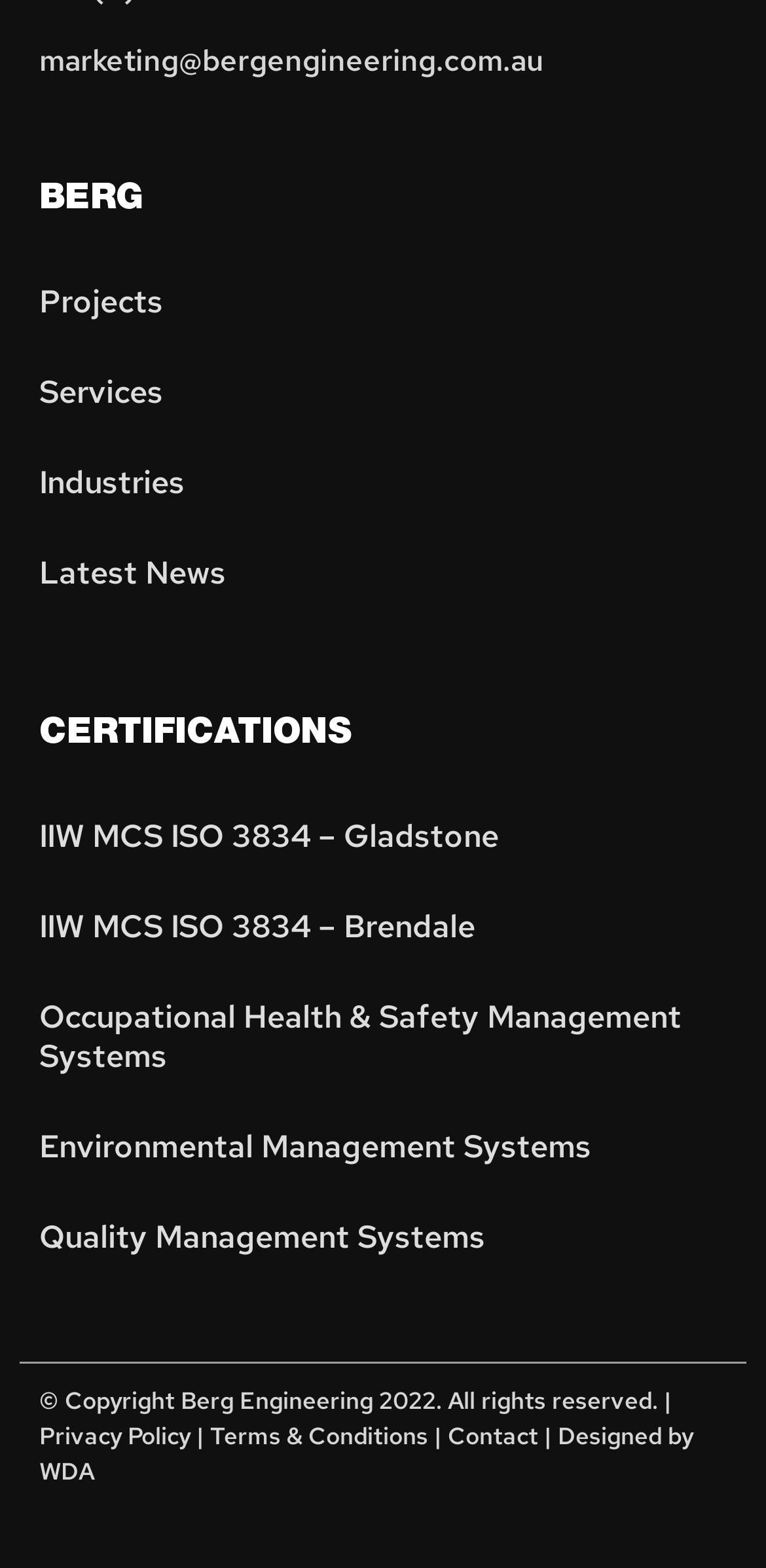Determine the coordinates of the bounding box that should be clicked to complete the instruction: "Learn about 'Occupational Health & Safety Management Systems'". The coordinates should be represented by four float numbers between 0 and 1: [left, top, right, bottom].

[0.051, 0.62, 0.949, 0.703]